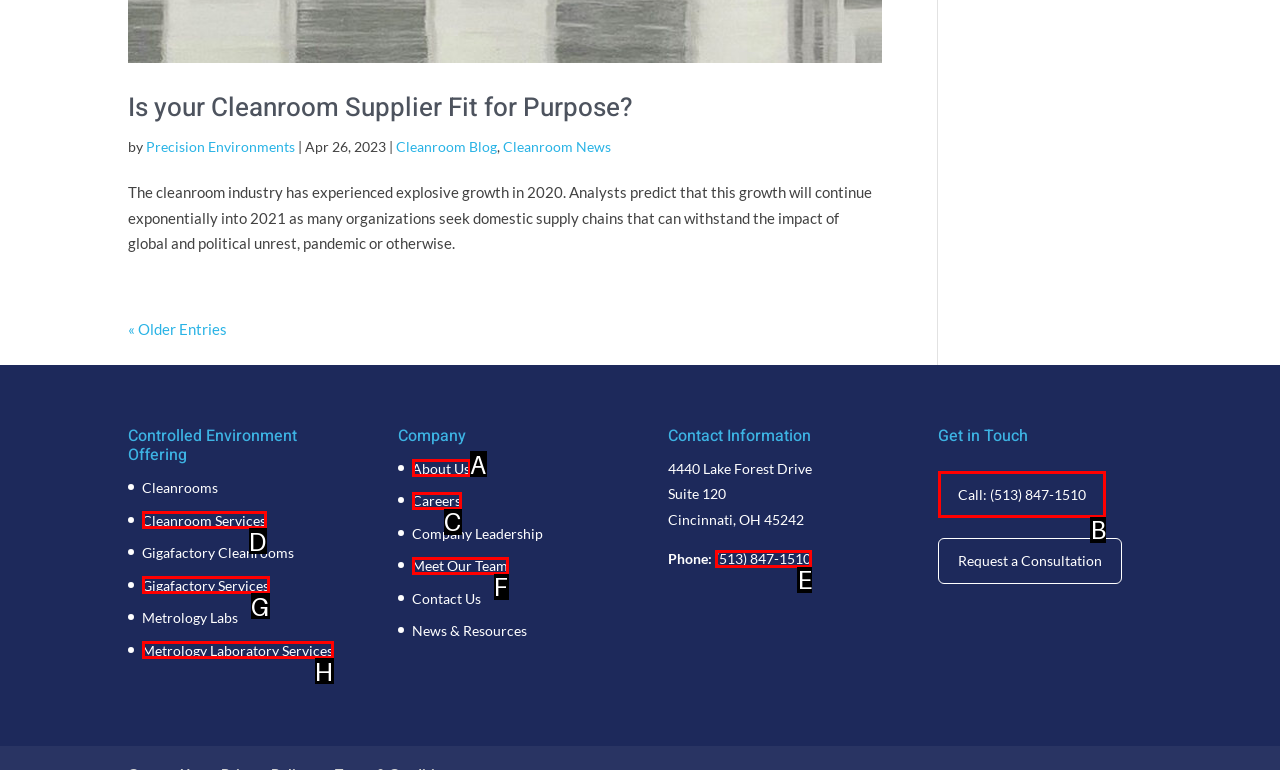Tell me which one HTML element I should click to complete the following task: Contact the company by phone Answer with the option's letter from the given choices directly.

E